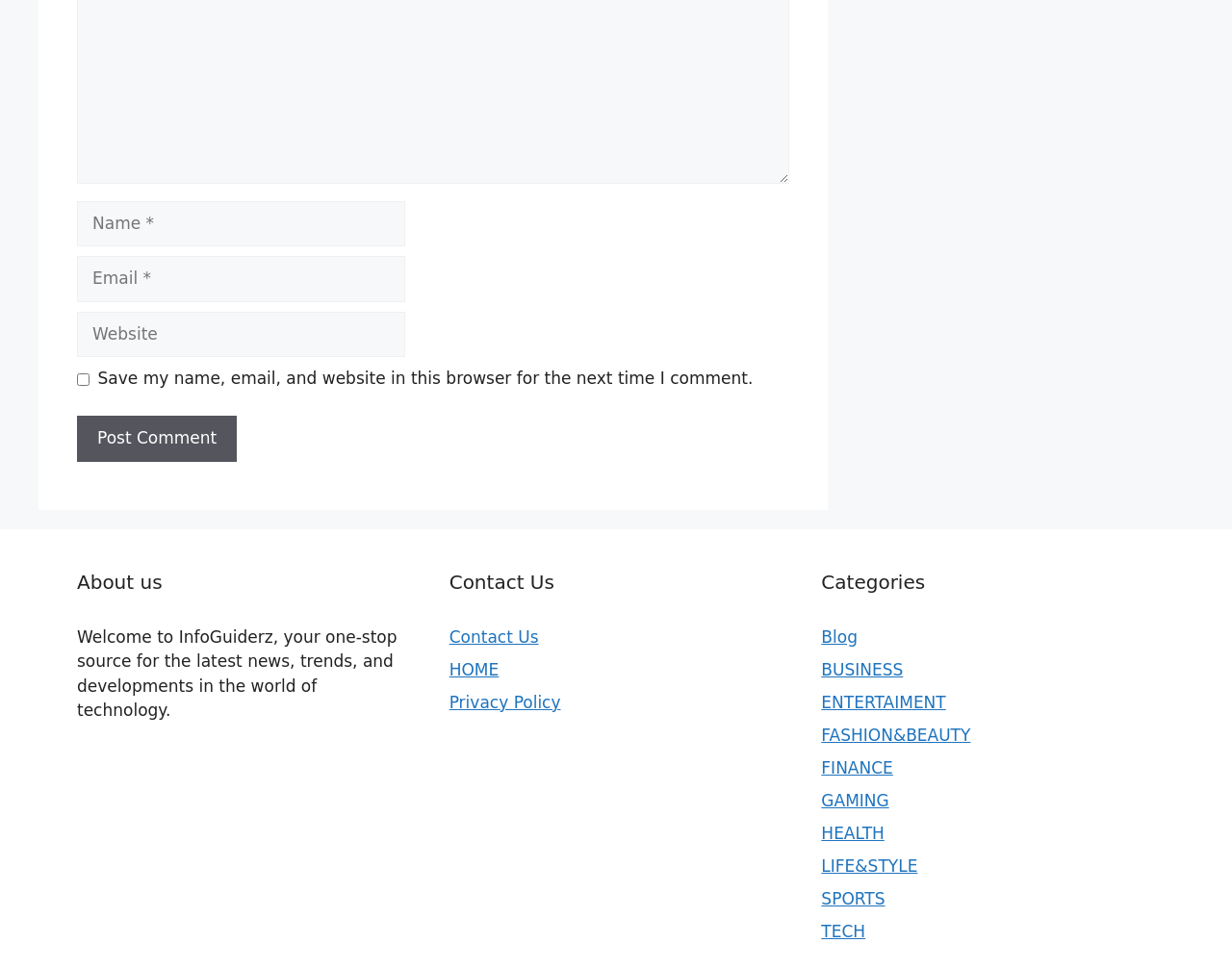Give a short answer to this question using one word or a phrase:
What is the name of the website?

InfoGuiderz